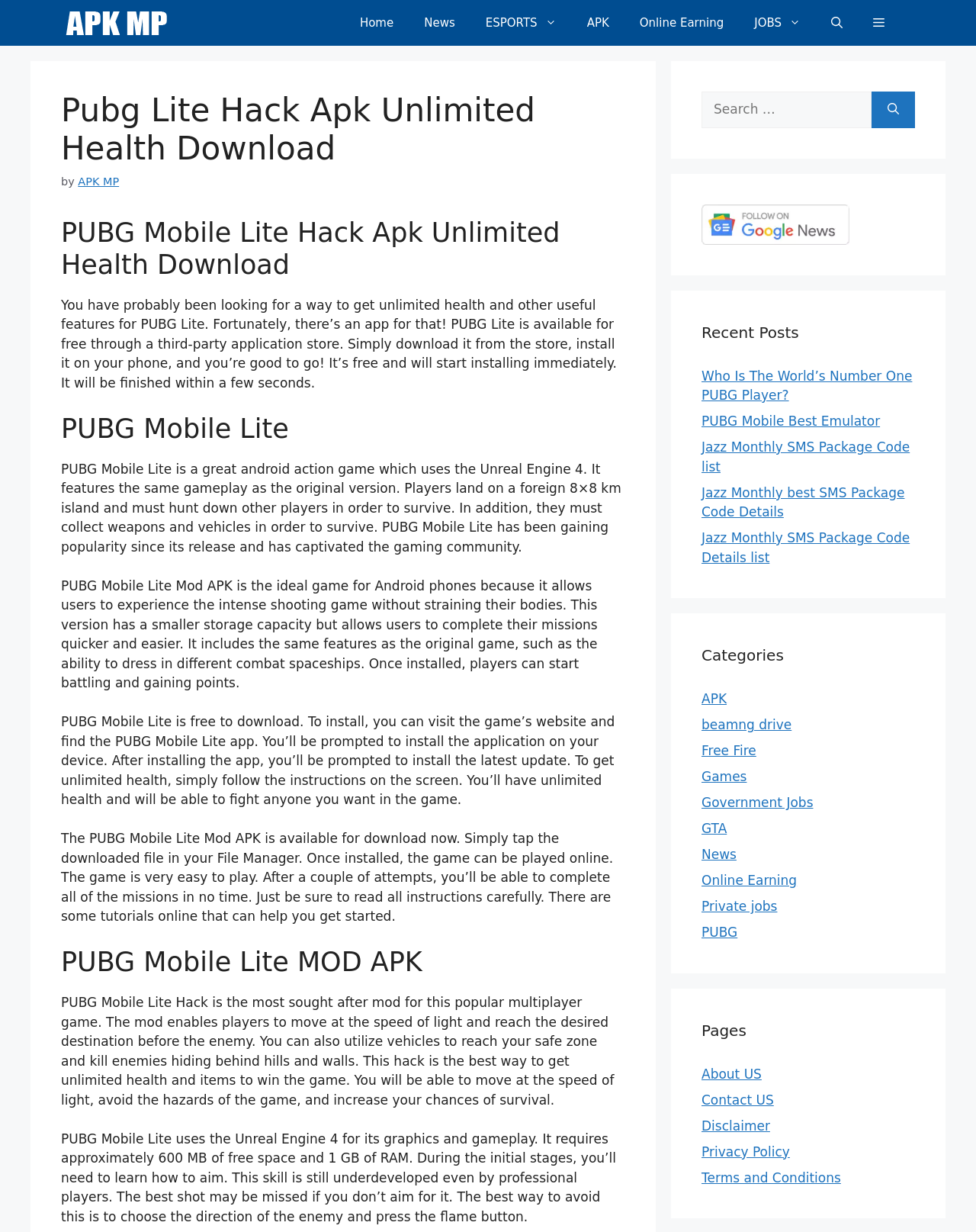How to install PUBG Mobile Lite on an Android phone?
Analyze the image and deliver a detailed answer to the question.

The webpage provides instructions on how to install PUBG Mobile Lite on an Android phone. It suggests visiting the game's website, downloading the app, and installing it on the device. After installation, the latest update can be installed, and unlimited health can be obtained by following the instructions on the screen.